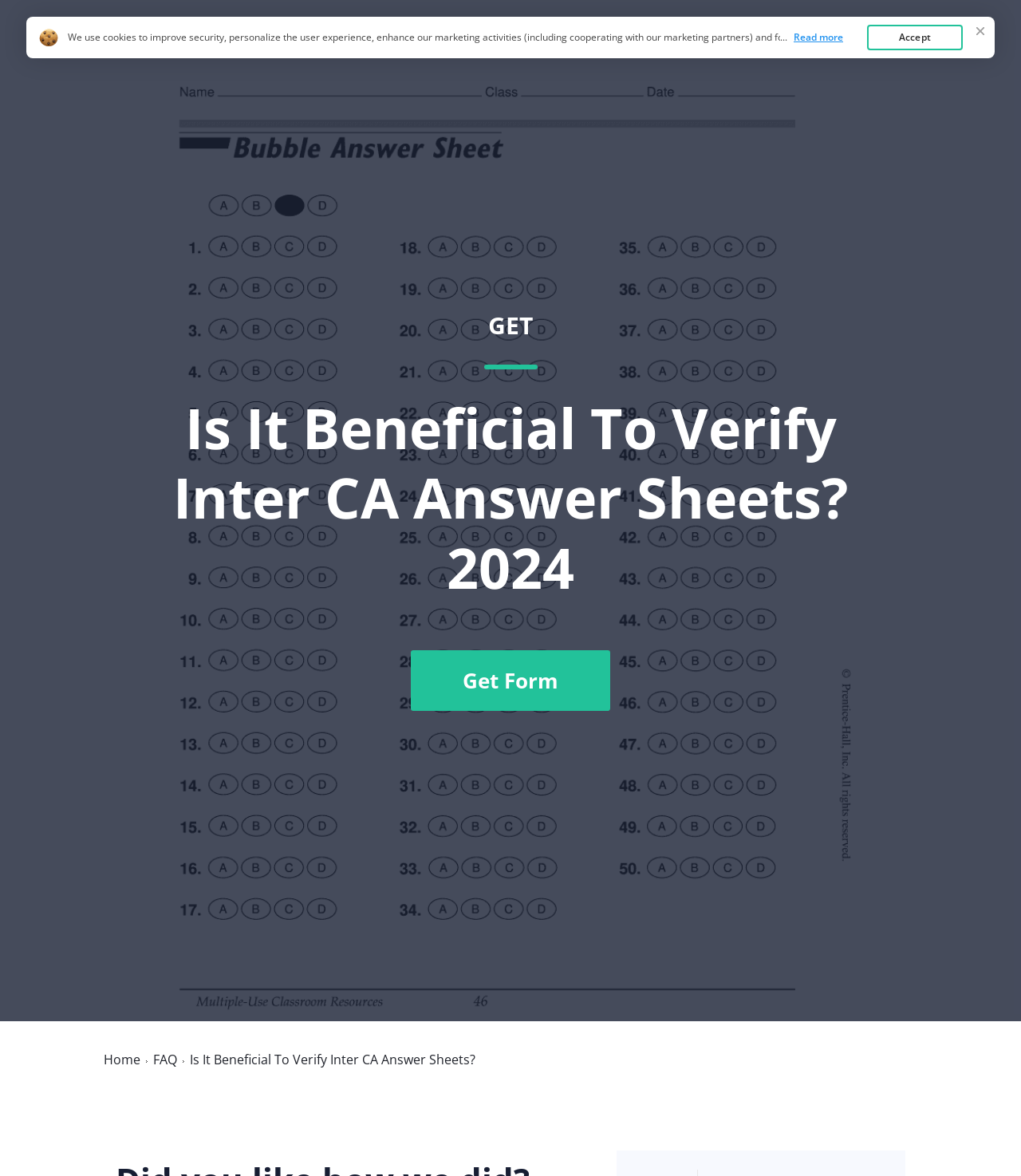Please identify the bounding box coordinates of the element's region that needs to be clicked to fulfill the following instruction: "Click on the 'Top Forms' link". The bounding box coordinates should consist of four float numbers between 0 and 1, i.e., [left, top, right, bottom].

[0.819, 0.035, 0.883, 0.05]